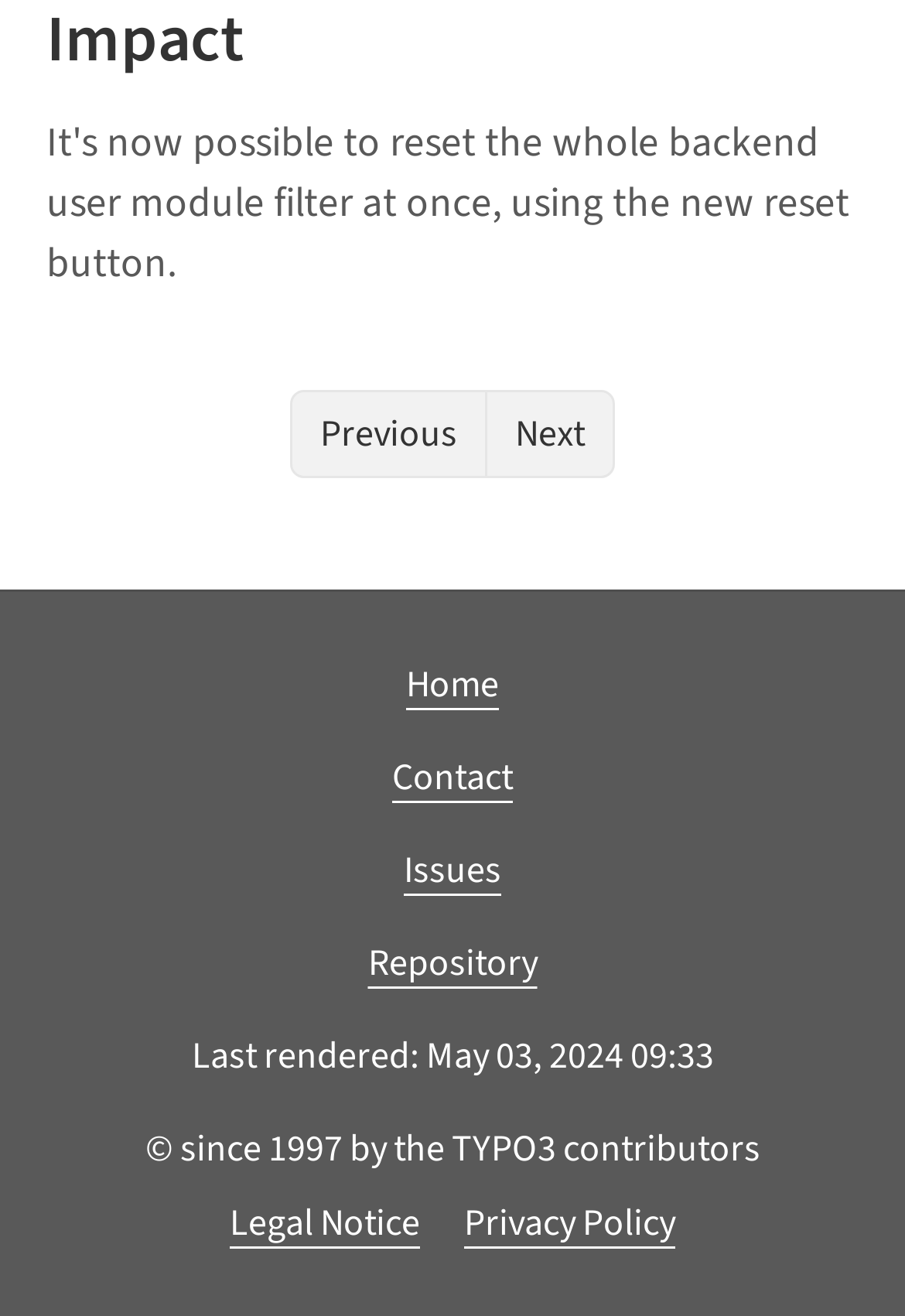Please answer the following question as detailed as possible based on the image: 
How many links are in the footer section?

I counted the number of link elements within the footer section, which are 'Home', 'Contact', 'Issues', 'Repository', 'Legal Notice', and 'Privacy Policy', and found that there are 5 links.